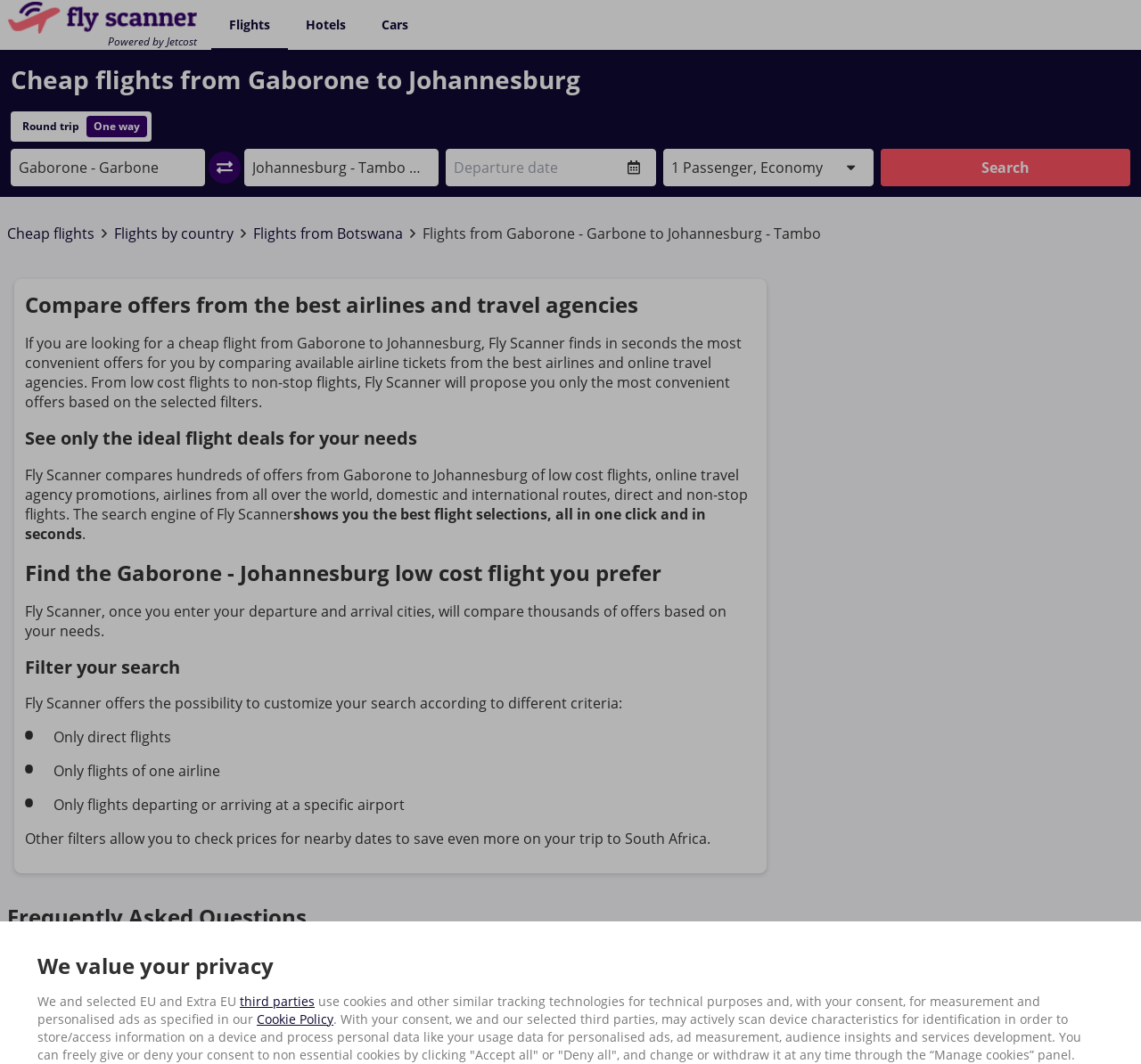Based on the visual content of the image, answer the question thoroughly: What is the destination city?

The destination city is Johannesburg, which is indicated by the generic element 'Johannesburg - Tambo & other airports' and the textbox 'Arrival place'.